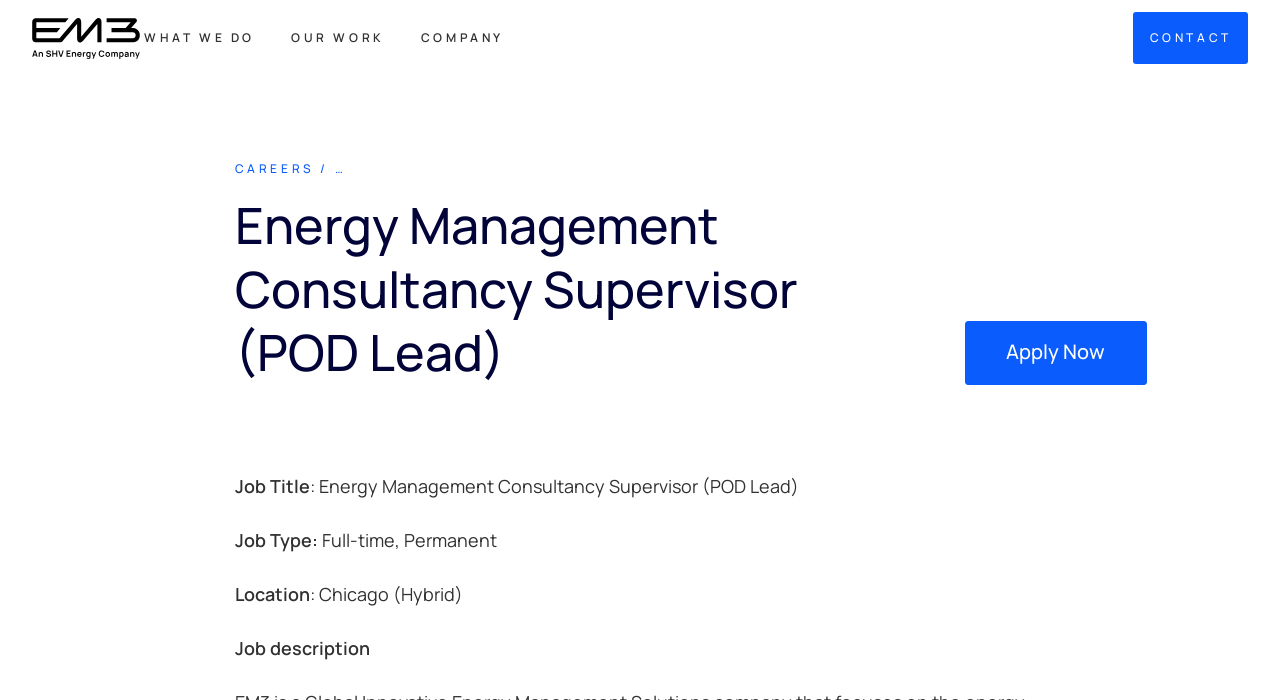Identify the bounding box for the UI element described as: "Our Work". The coordinates should be four float numbers between 0 and 1, i.e., [left, top, right, bottom].

[0.306, 0.061, 0.379, 0.089]